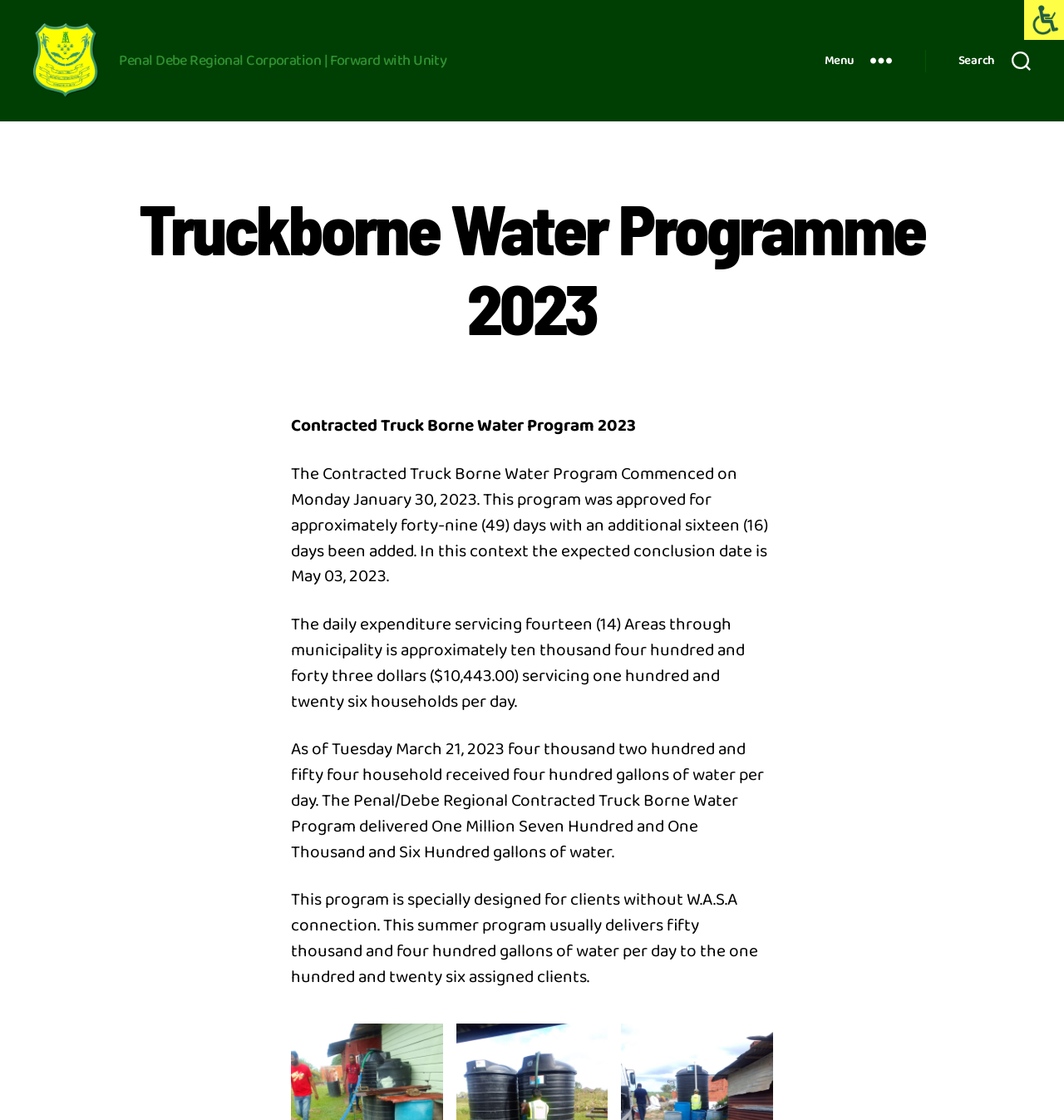What is the name of the regional corporation?
Please provide a single word or phrase as your answer based on the image.

Penal Debe Regional Corporation